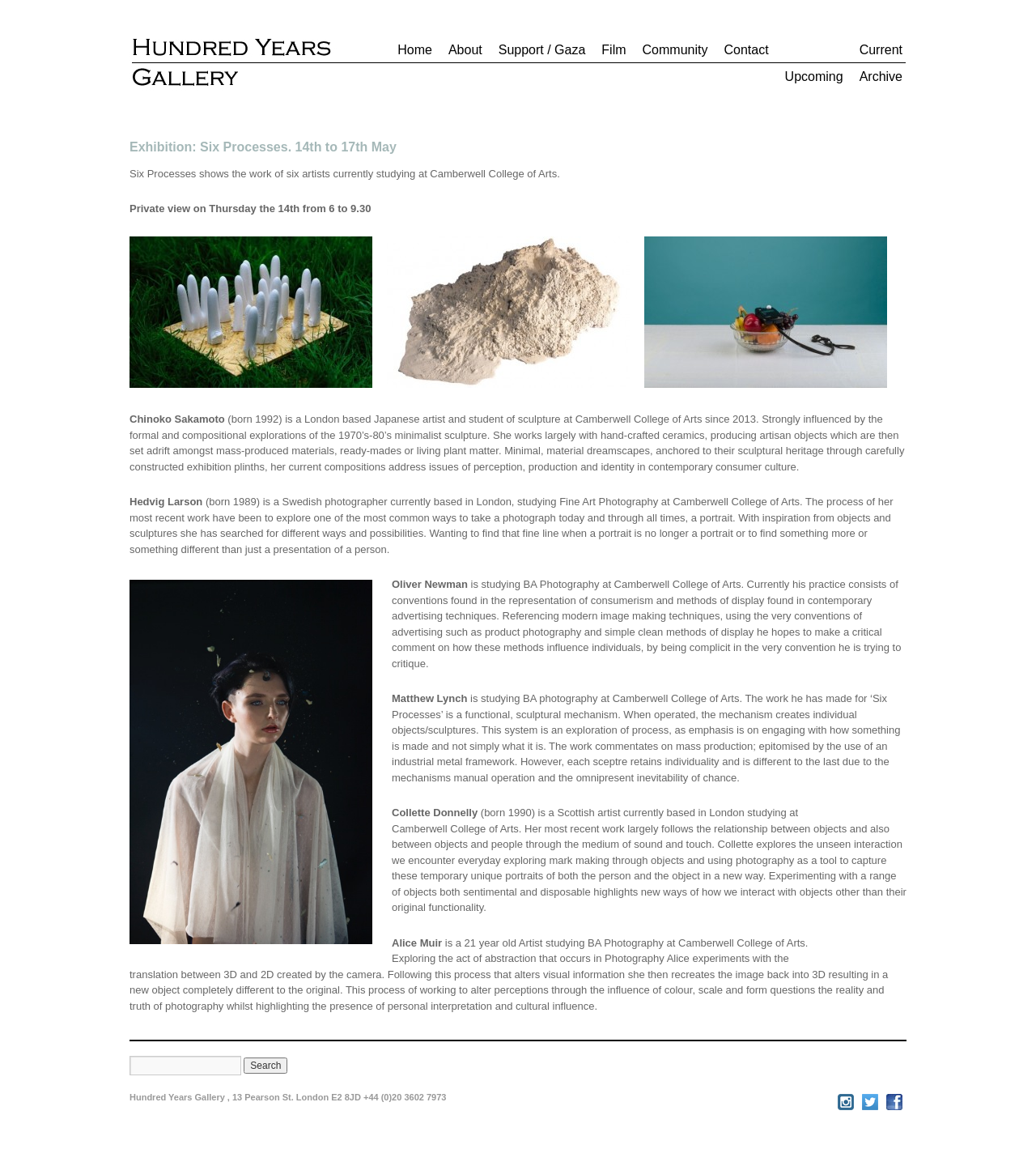Determine the bounding box coordinates for the clickable element to execute this instruction: "View the 'Upcoming' exhibitions". Provide the coordinates as four float numbers between 0 and 1, i.e., [left, top, right, bottom].

[0.746, 0.058, 0.818, 0.082]